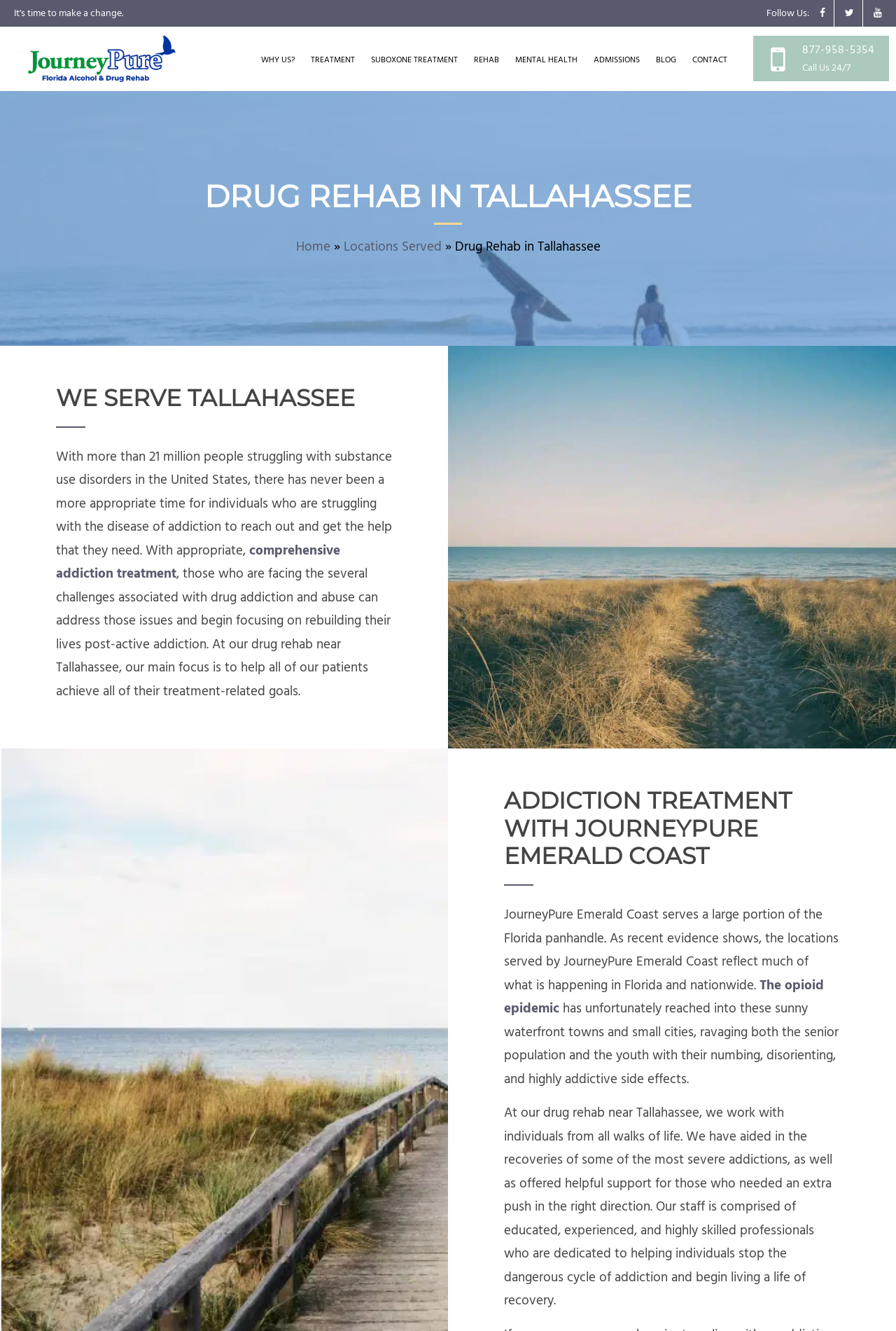Identify the bounding box coordinates of the section that should be clicked to achieve the task described: "Contact us".

[0.773, 0.021, 0.812, 0.07]